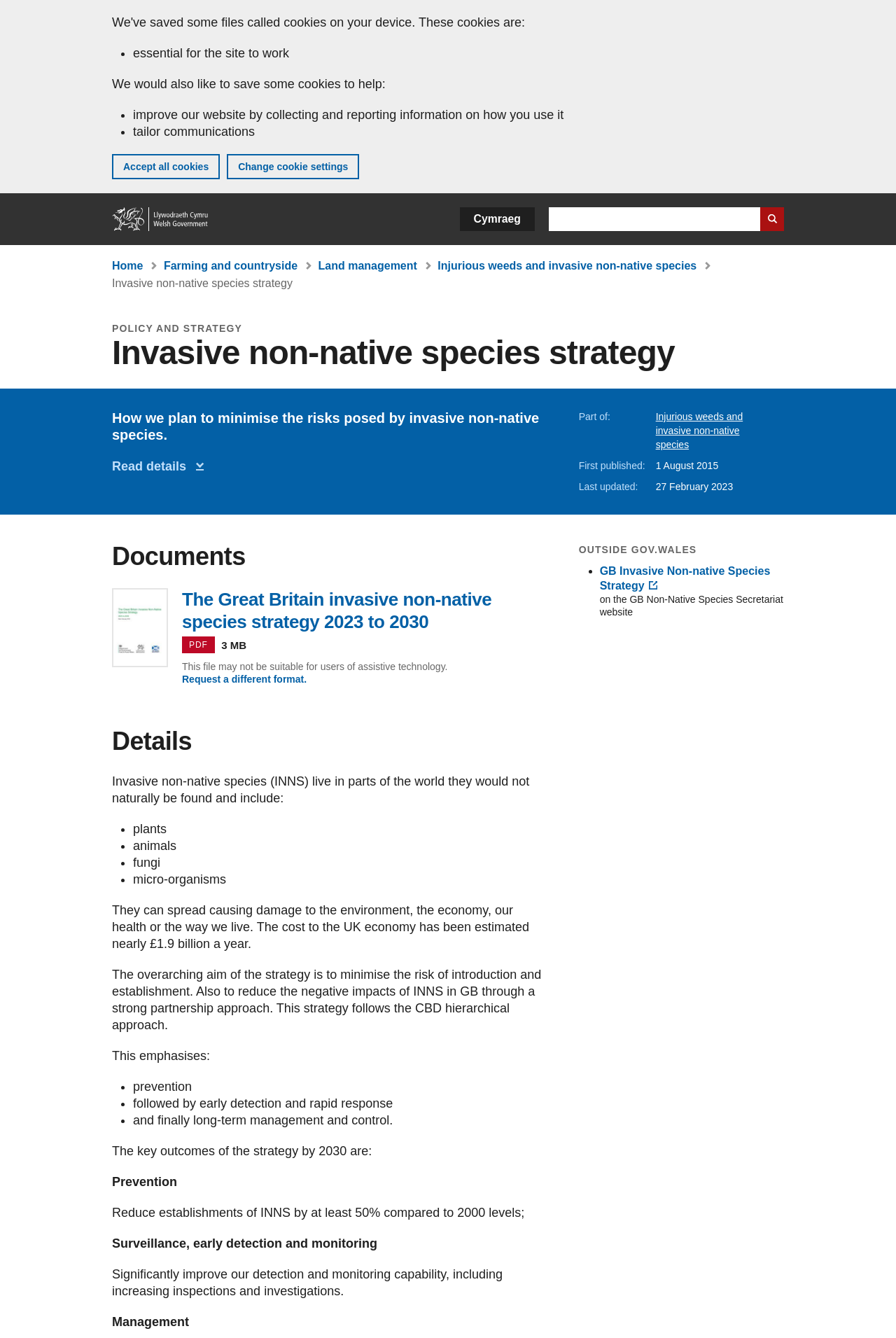Please determine the bounding box coordinates of the area that needs to be clicked to complete this task: 'Request a different format'. The coordinates must be four float numbers between 0 and 1, formatted as [left, top, right, bottom].

[0.203, 0.503, 0.342, 0.512]